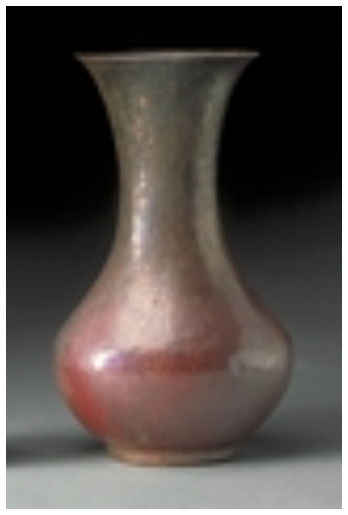Is the vase suitable for holding water?
Please use the visual content to give a single word or phrase answer.

Yes